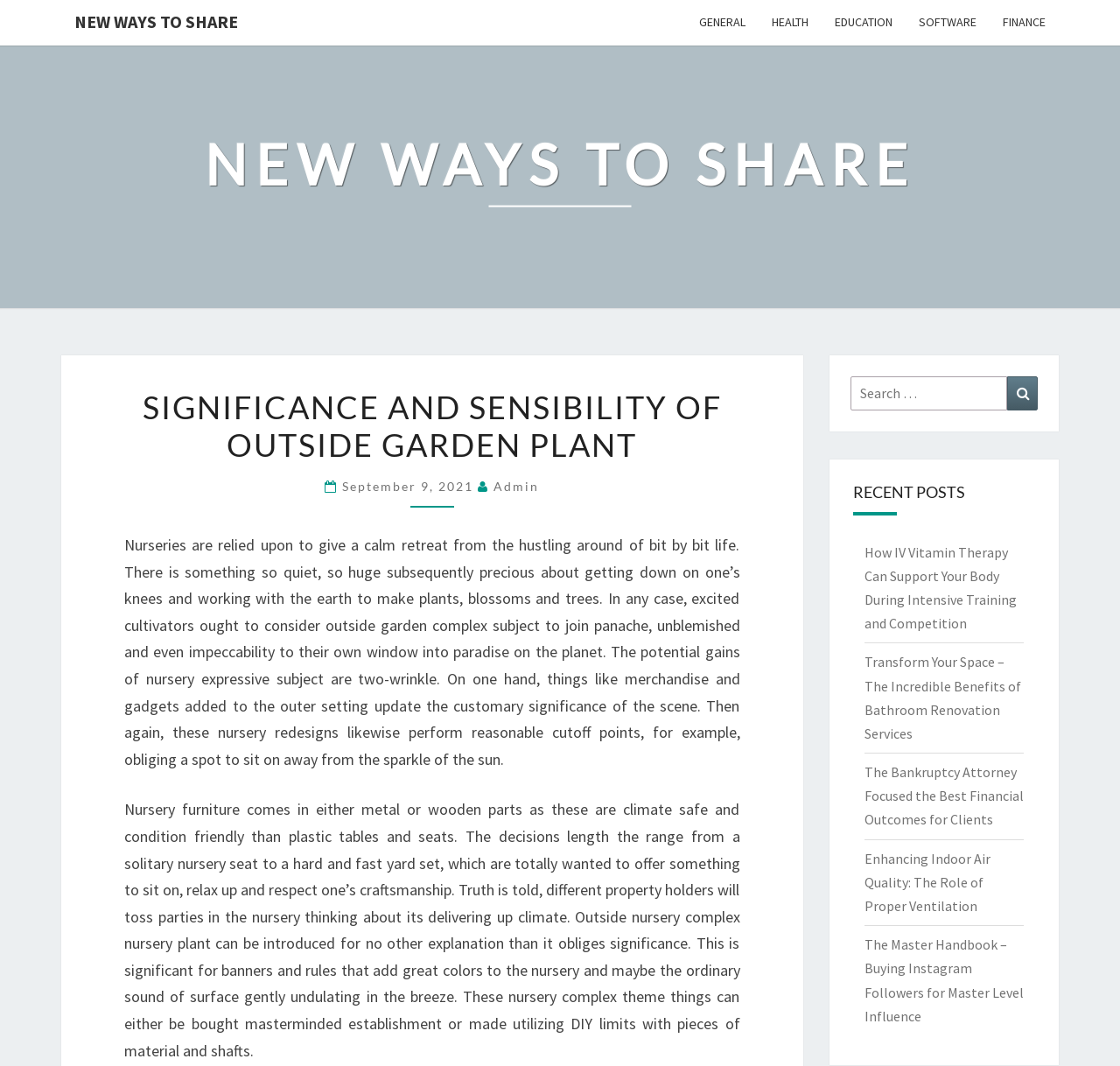Construct a comprehensive description capturing every detail on the webpage.

The webpage is about the significance and sensibility of outside garden plants, with a focus on New Ways To Share. At the top, there are six links: NEW WAYS TO SHARE, GENERAL, HEALTH, EDUCATION, SOFTWARE, and FINANCE, aligned horizontally across the page. Below these links, there is a larger NEW WAYS TO SHARE link, which serves as a heading.

The main content of the page is divided into two sections. The first section has a heading that reads "SIGNIFICANCE AND SENSIBILITY OF OUTSIDE GARDEN PLANT" and is followed by a paragraph of text that discusses the benefits of nurseries and gardening. Below this, there is a subheading with the date "September 9, 2021" and the author "Admin". The text continues, discussing the advantages of outdoor garden complex subjects, including the addition of furniture and decorations.

The second section is headed by "RECENT POSTS" and features five links to different articles, including "How IV Vitamin Therapy Can Support Your Body During Intensive Training and Competition", "Transform Your Space – The Incredible Benefits of Bathroom Renovation Services", and others. These links are stacked vertically below the heading.

On the right side of the page, there is a search bar with a button labeled "Search".